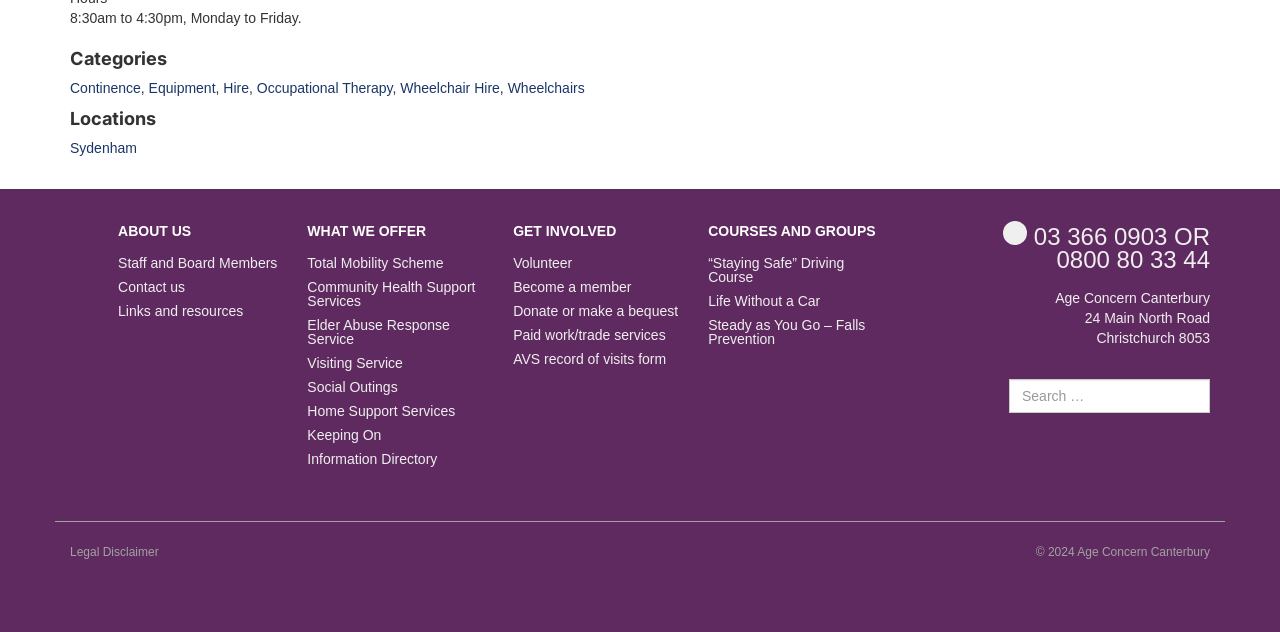What are the office hours?
From the image, respond with a single word or phrase.

8:30am to 4:30pm, Monday to Friday